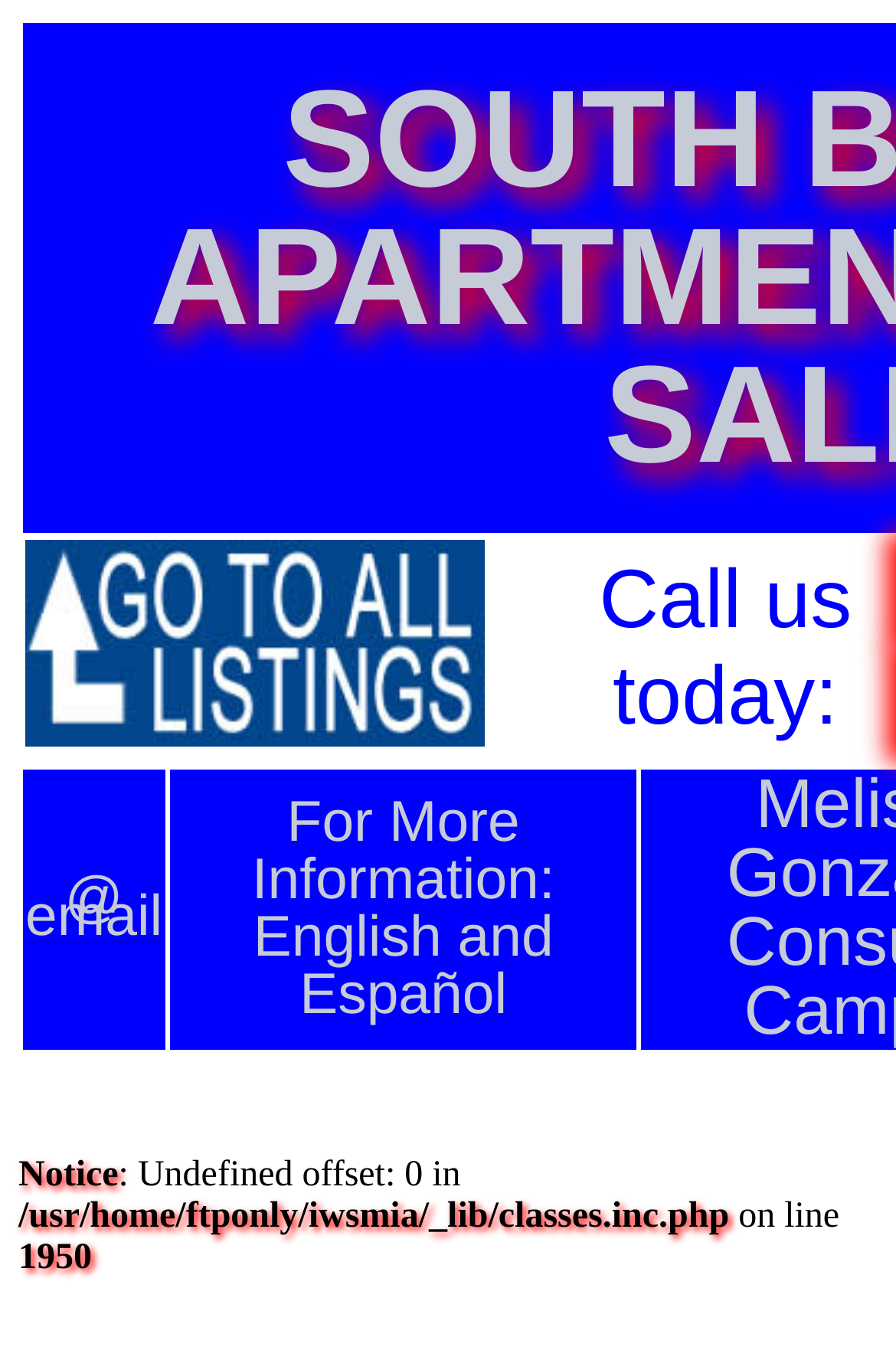Please identify the primary heading on the webpage and return its text.

SOUTH BEACH
APARTMENTS FOR SALE